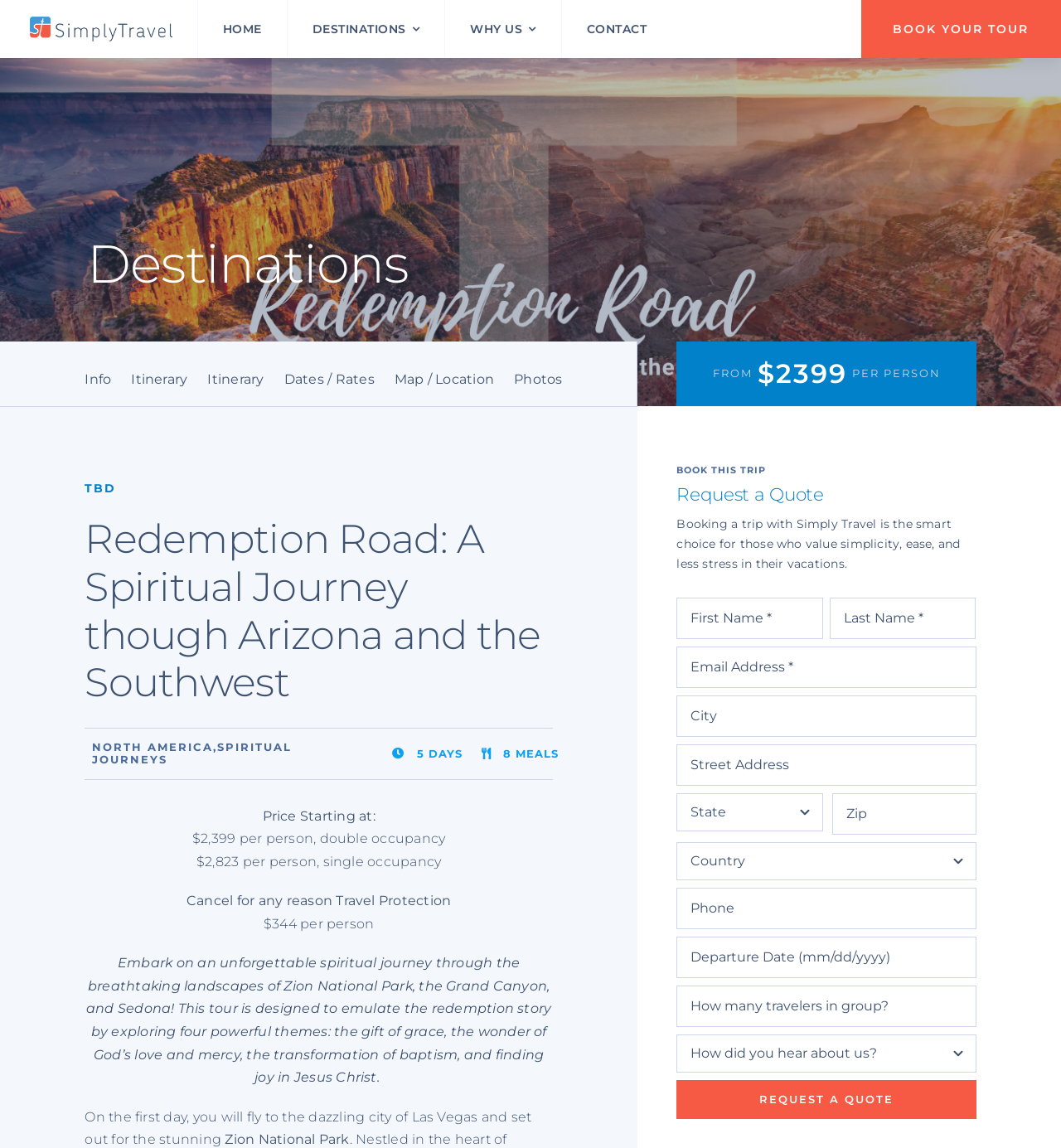Please give the bounding box coordinates of the area that should be clicked to fulfill the following instruction: "Click on the 'Spiritual Journeys' link". The coordinates should be in the format of four float numbers from 0 to 1, i.e., [left, top, right, bottom].

[0.277, 0.216, 0.473, 0.233]